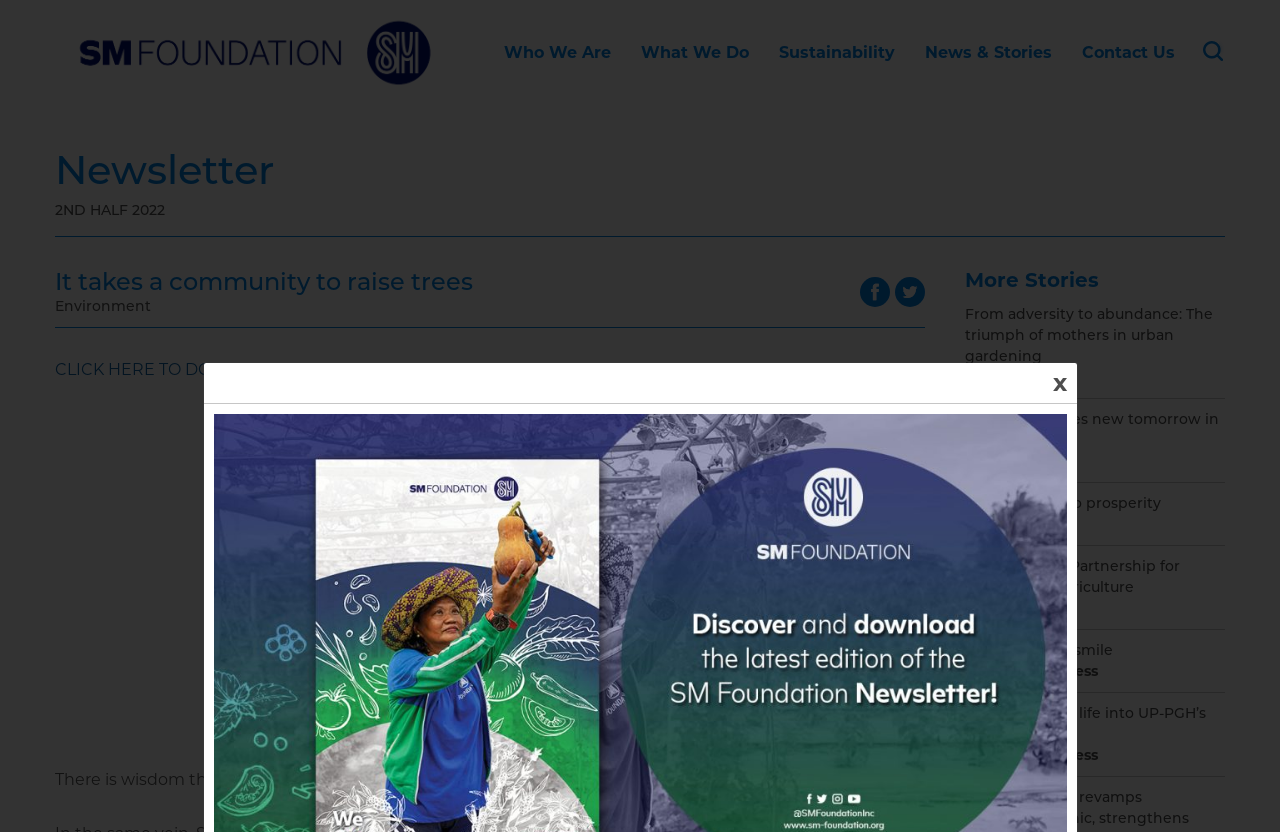How many social media links are there?
Please ensure your answer to the question is detailed and covers all necessary aspects.

I counted the social media links on the webpage, and there are two links, one for Facebook and one for Twitter, which are located at the bottom of the page.